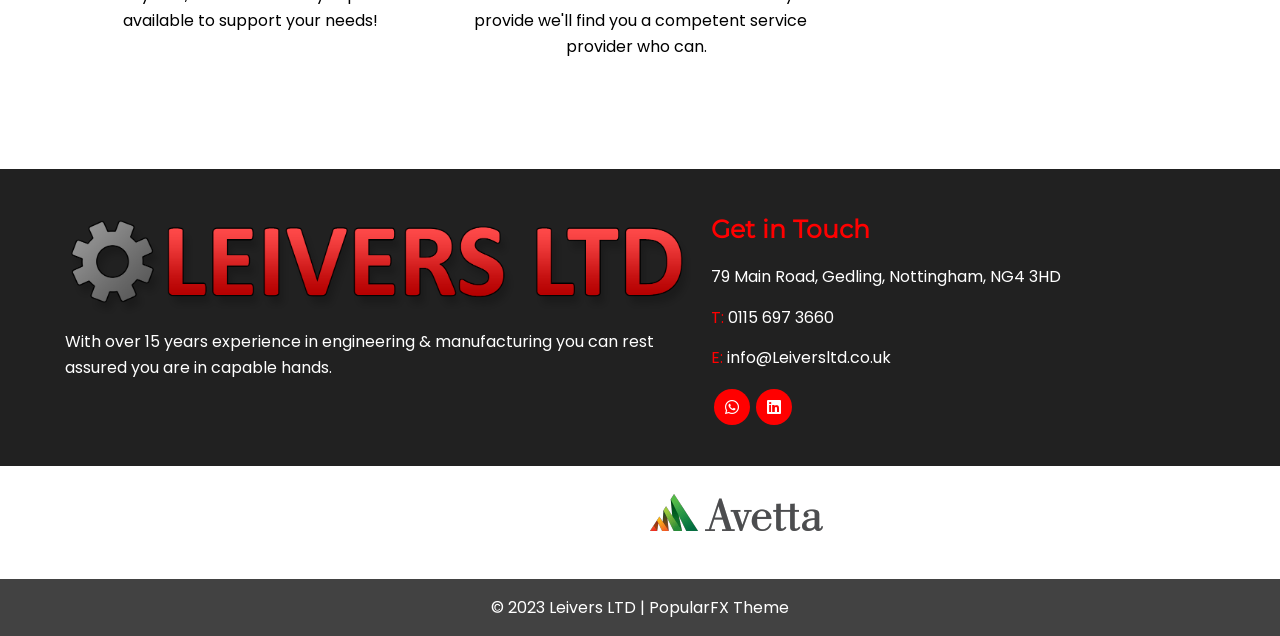What is the company's email address?
From the screenshot, supply a one-word or short-phrase answer.

info@Leiversltd.co.uk